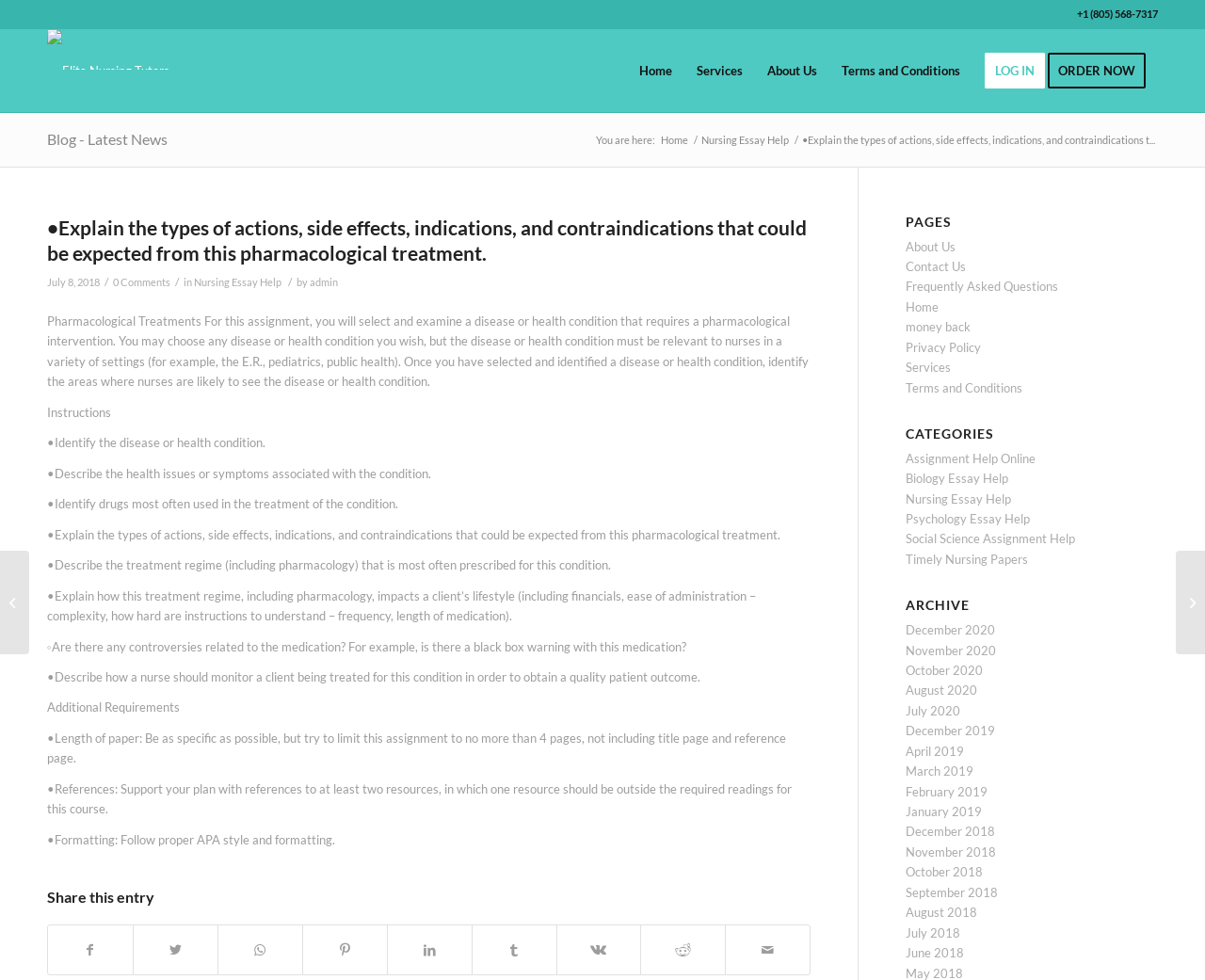Provide the bounding box coordinates of the HTML element described as: "alt="Elite Nursing Tutors" title="log1"". The bounding box coordinates should be four float numbers between 0 and 1, i.e., [left, top, right, bottom].

[0.039, 0.03, 0.141, 0.114]